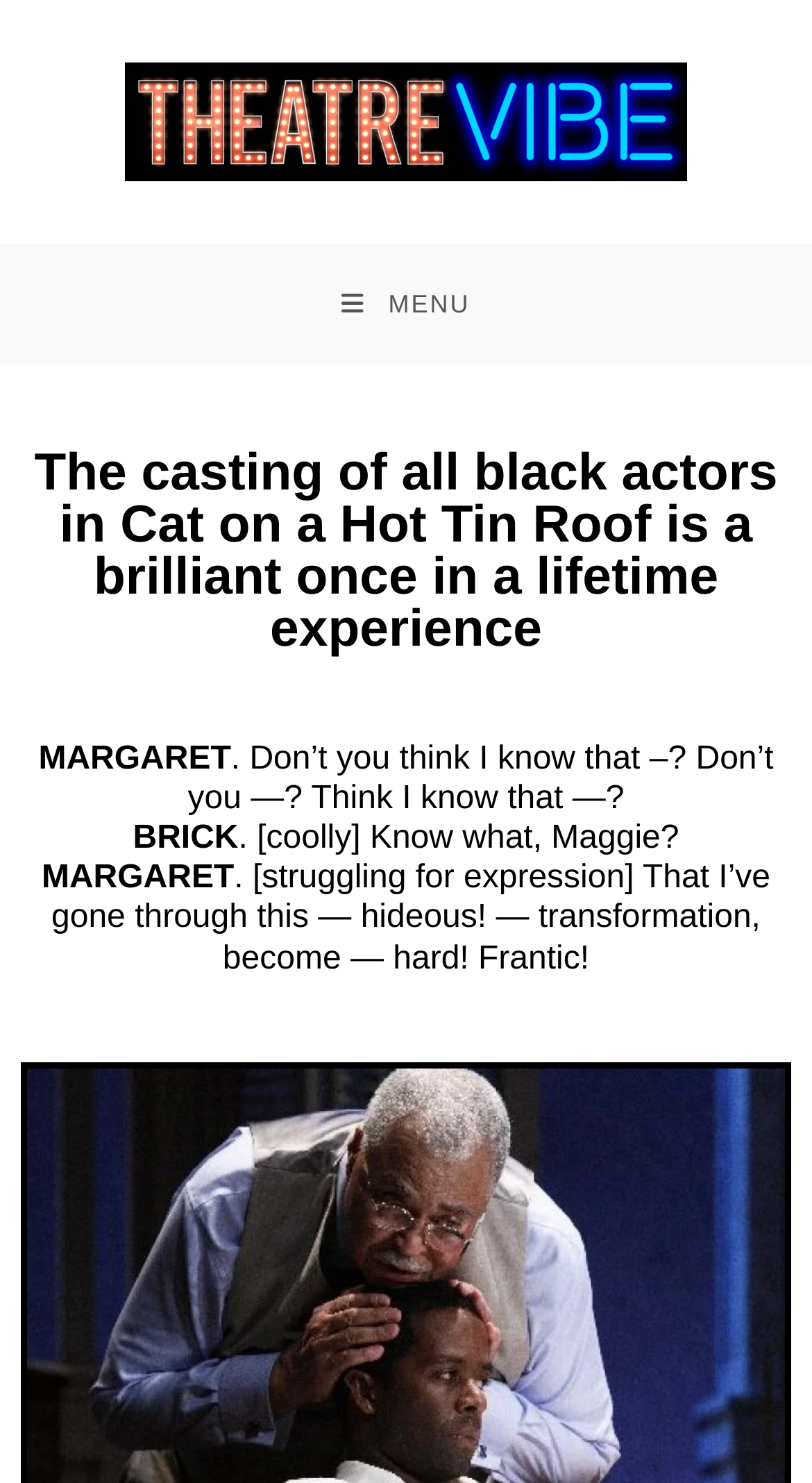Given the element description, predict the bounding box coordinates in the format (top-left x, top-left y, bottom-right x, bottom-right y), using floating point numbers between 0 and 1: Menu Close

[0.373, 0.164, 0.627, 0.245]